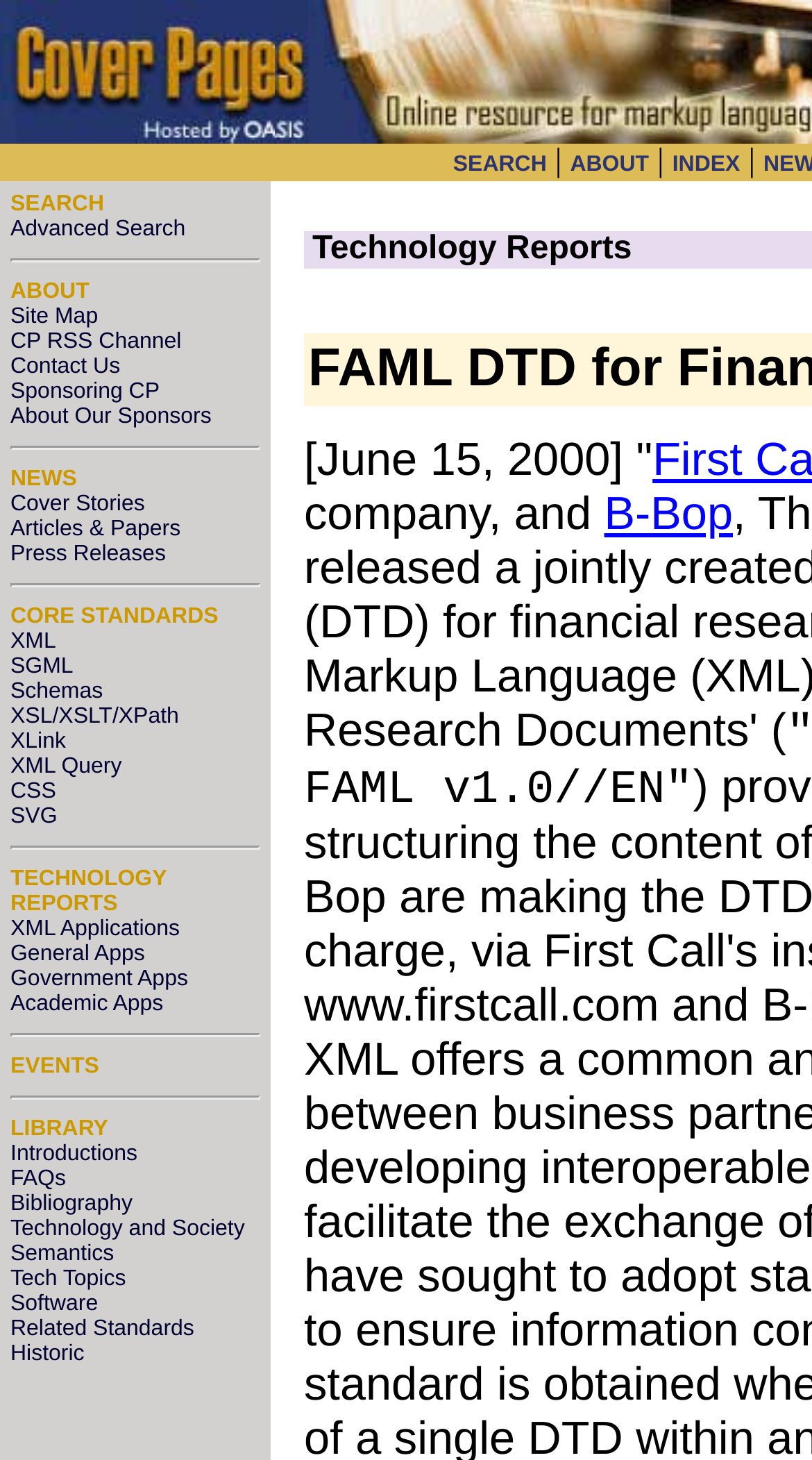What is the last item in the 'TECHNOLOGY REPORTS' section?
Please provide a single word or phrase as your answer based on the screenshot.

Academic Apps